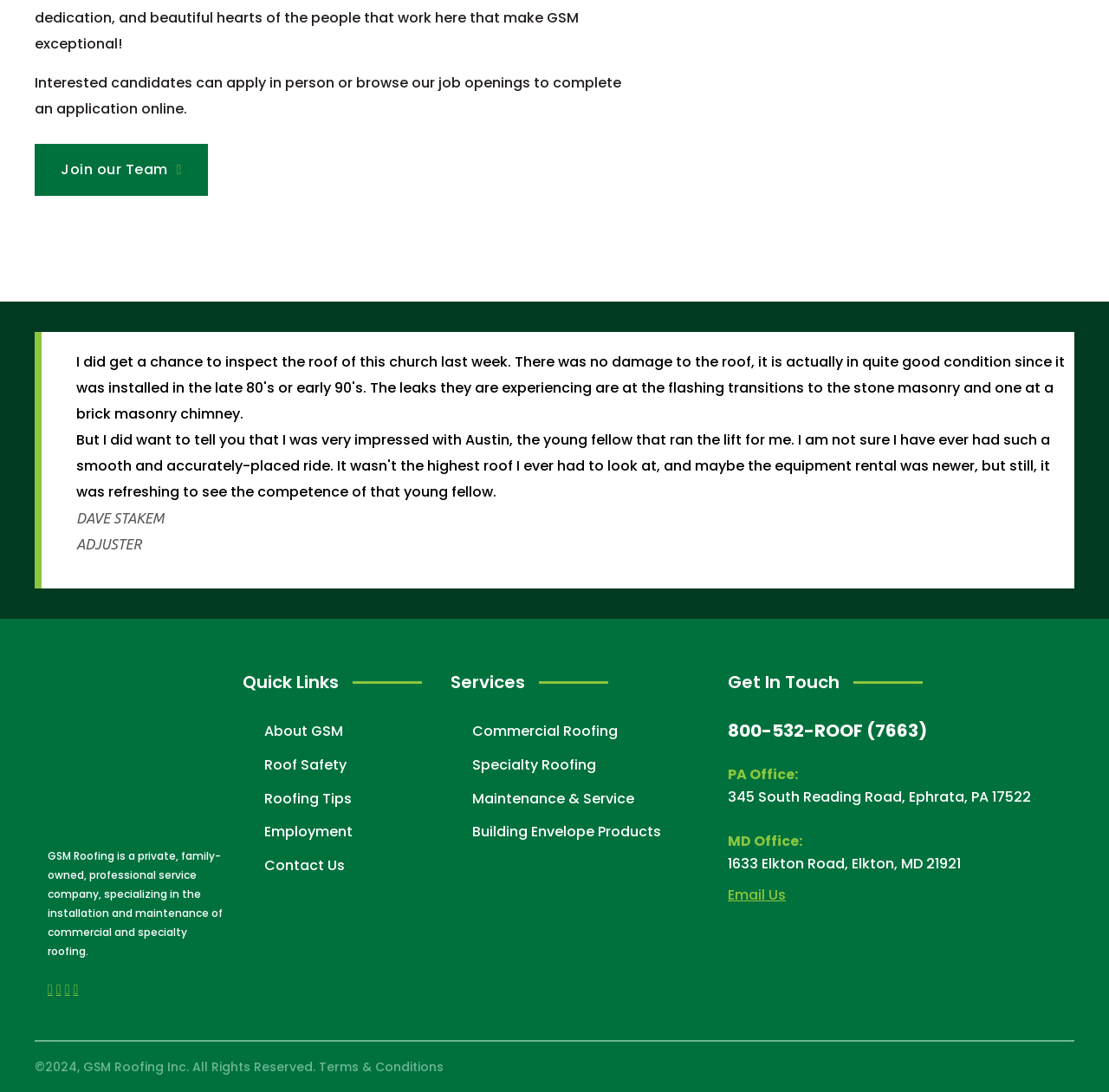Please locate the bounding box coordinates of the element that needs to be clicked to achieve the following instruction: "Click Contact Us". The coordinates should be four float numbers between 0 and 1, i.e., [left, top, right, bottom].

[0.234, 0.783, 0.311, 0.802]